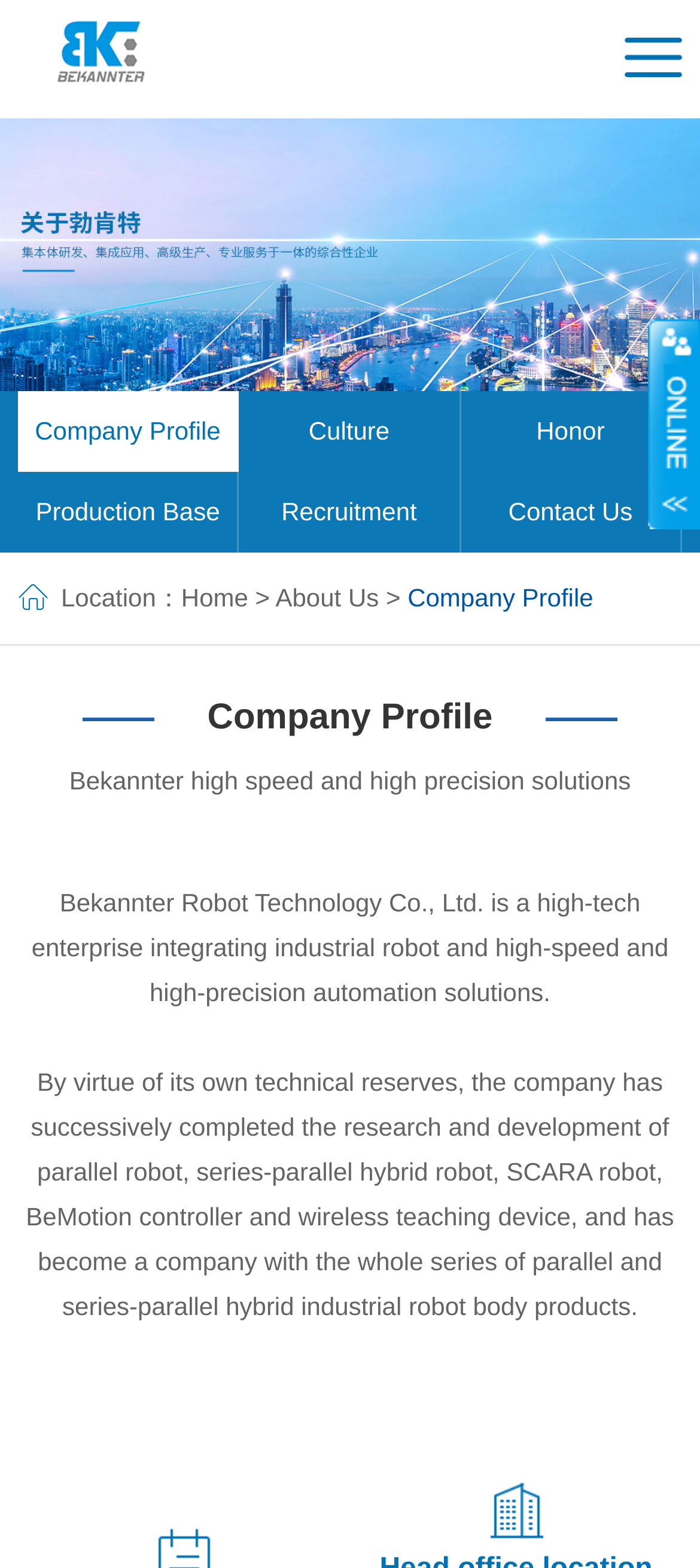Determine the bounding box coordinates of the UI element that matches the following description: "parent_node: Company Profile". The coordinates should be four float numbers between 0 and 1 in the format [left, top, right, bottom].

[0.893, 0.0, 0.974, 0.049]